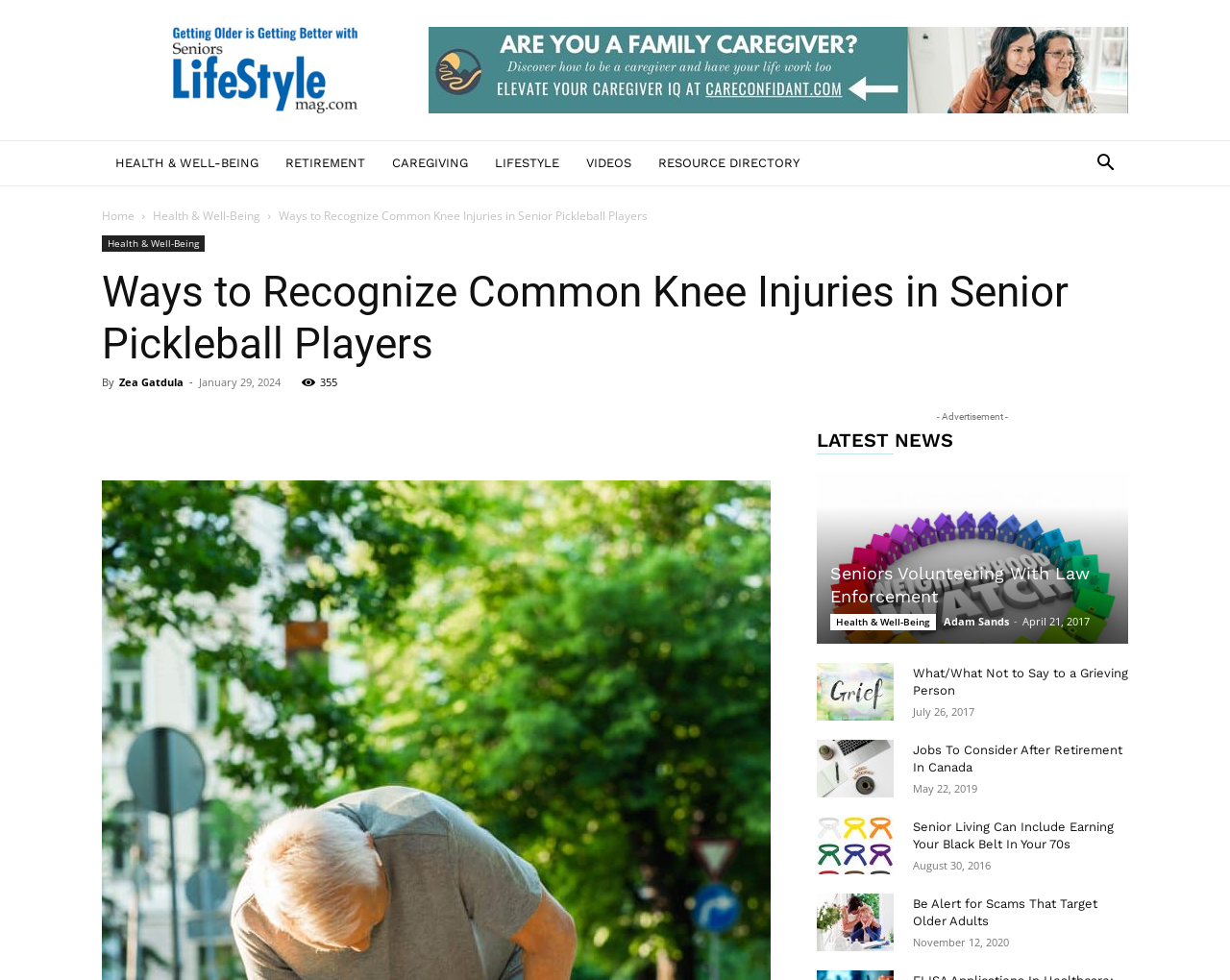Locate the bounding box of the UI element defined by this description: "Linkedin". The coordinates should be given as four float numbers between 0 and 1, formatted as [left, top, right, bottom].

[0.227, 0.415, 0.258, 0.454]